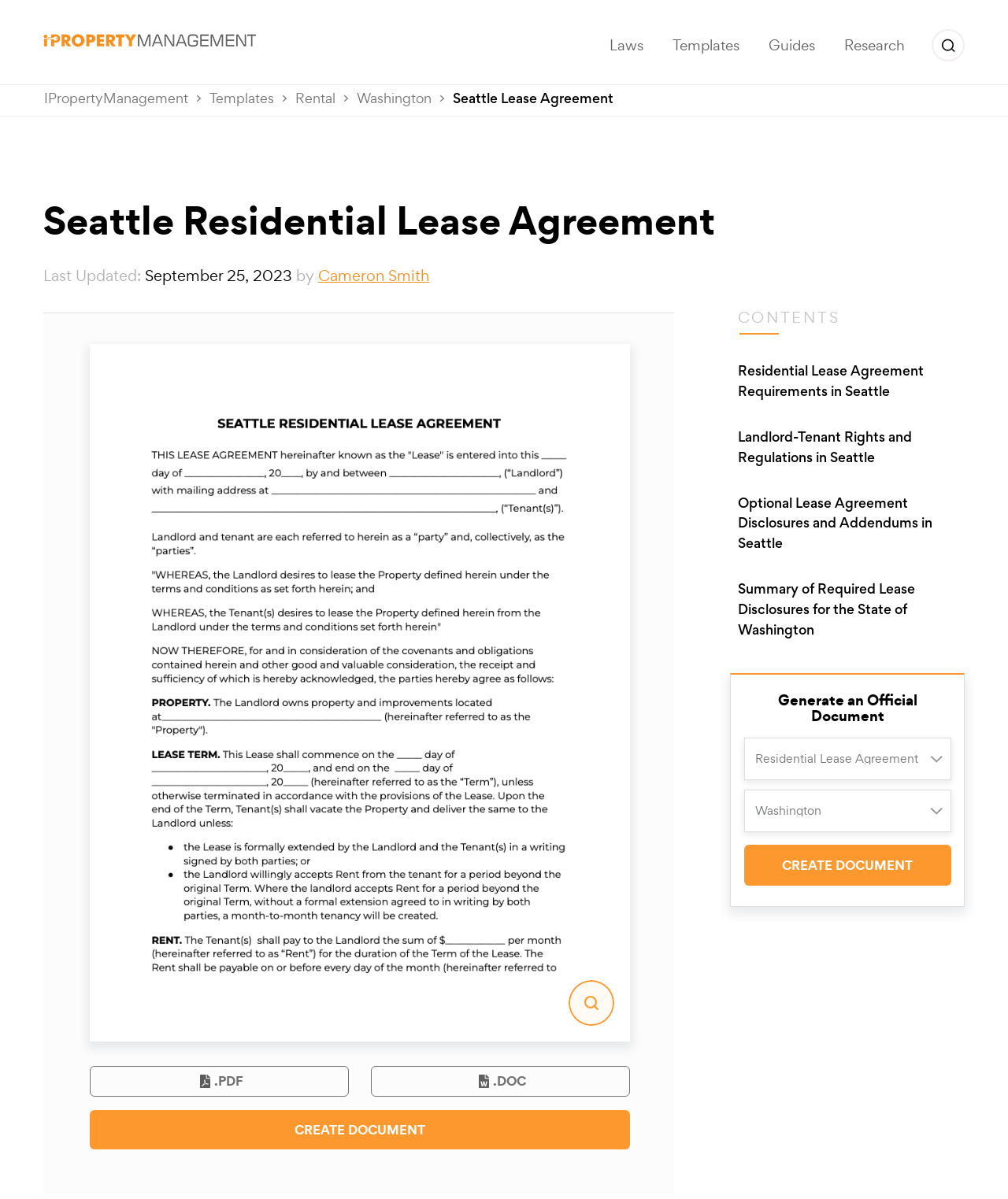What is the purpose of the 'Generate an Official Document' section?
Using the image, give a concise answer in the form of a single word or short phrase.

To create a lease agreement document